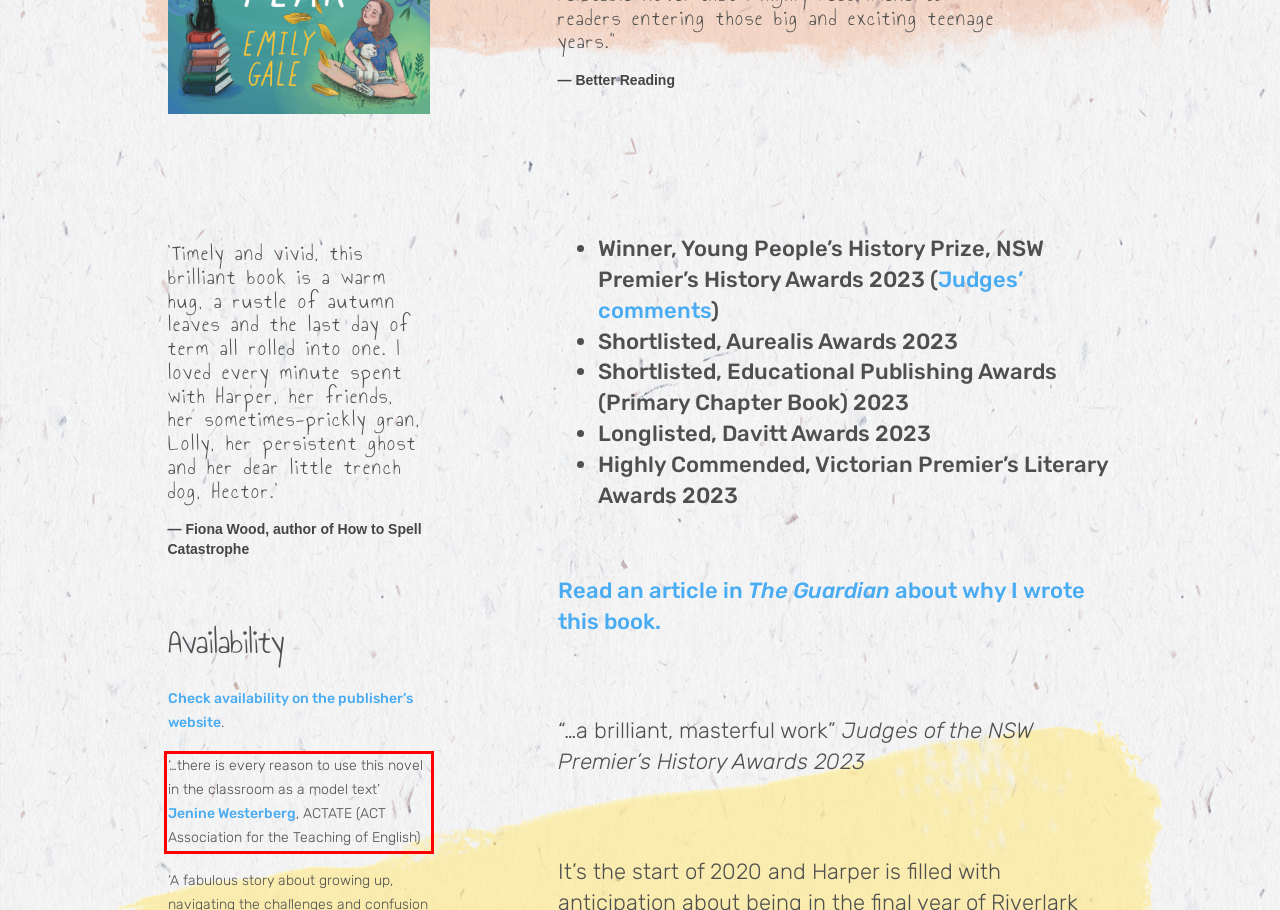You are provided with a screenshot of a webpage that includes a red bounding box. Extract and generate the text content found within the red bounding box.

‘…there is every reason to use this novel in the classroom as a model text’ Jenine Westerberg, ACTATE (ACT Association for the Teaching of English)